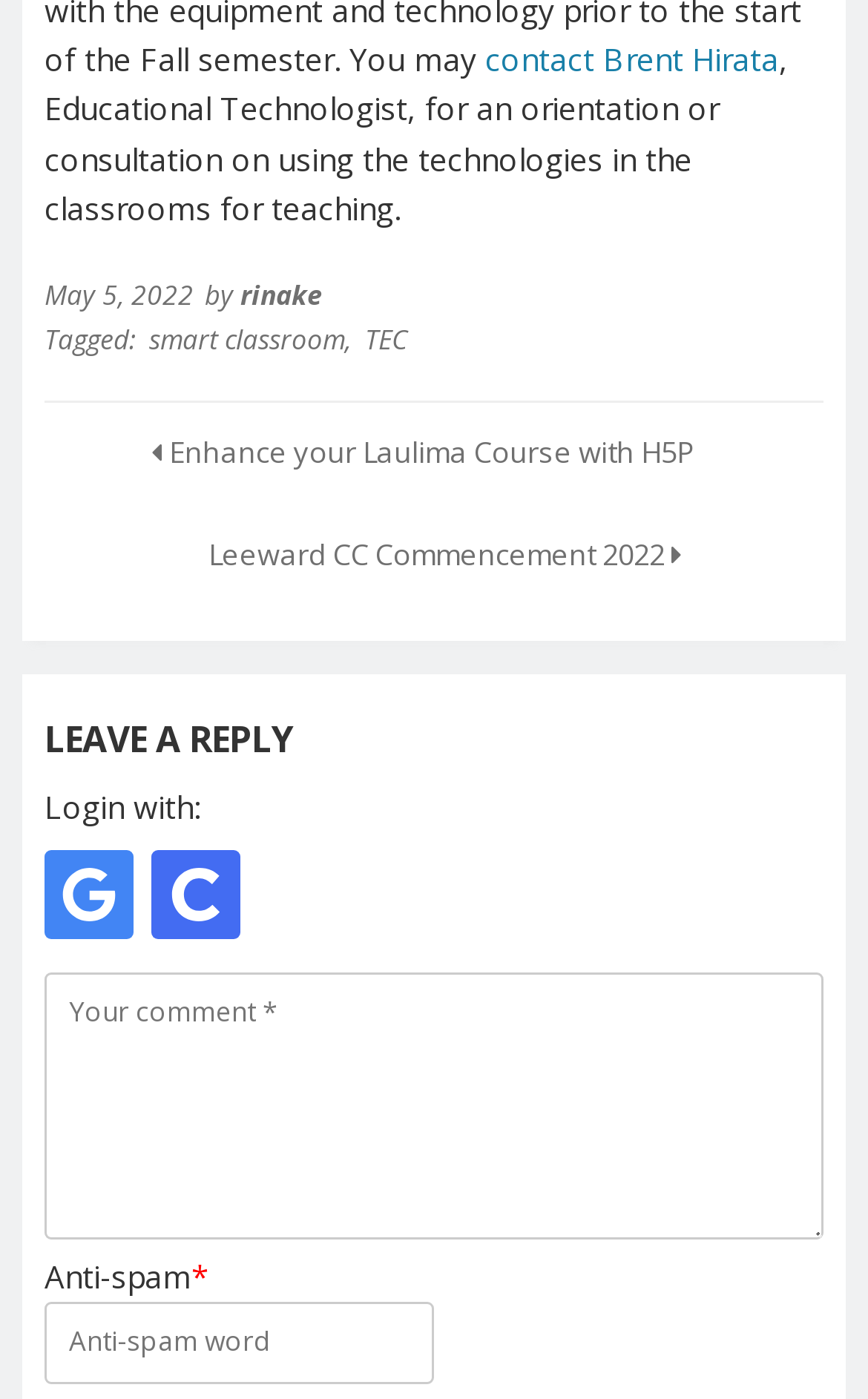Show the bounding box coordinates of the element that should be clicked to complete the task: "Contact Brent Hirata".

[0.559, 0.027, 0.897, 0.057]